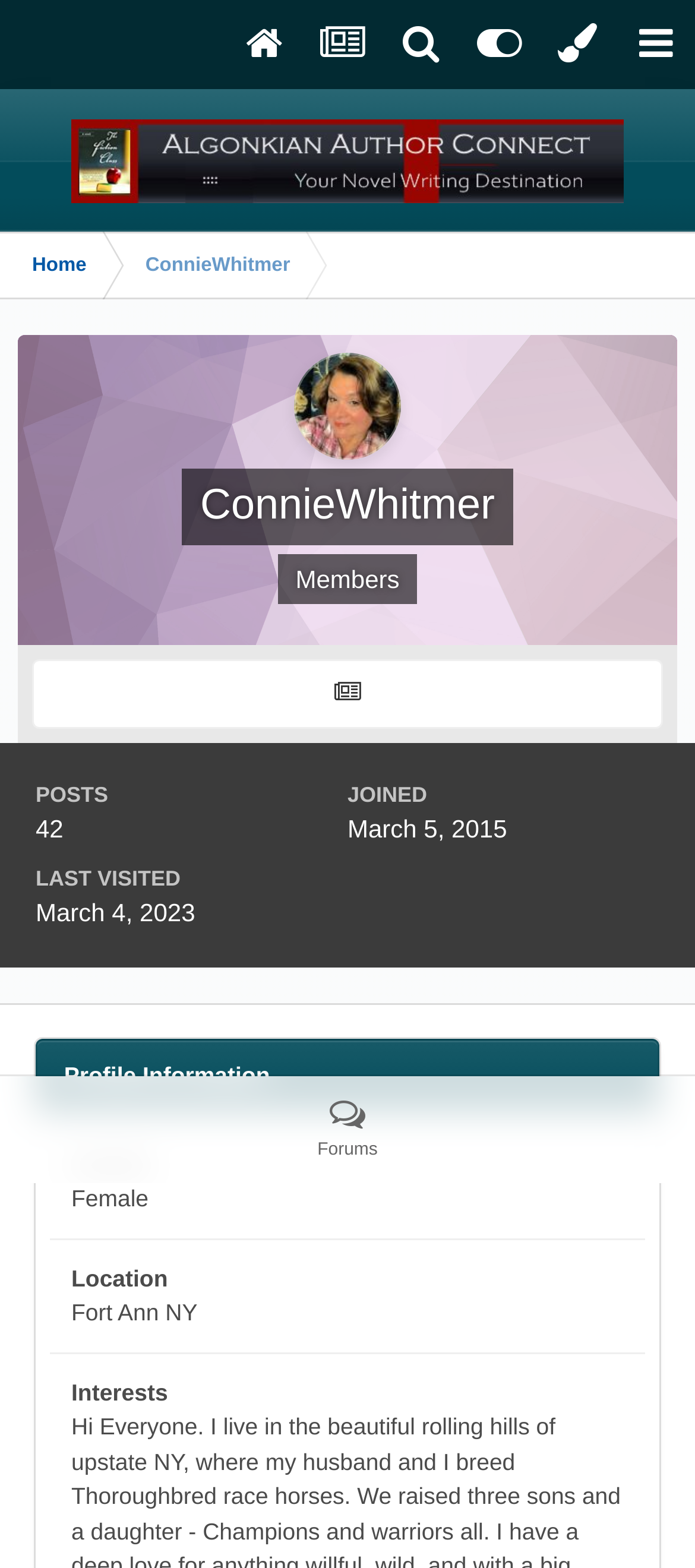By analyzing the image, answer the following question with a detailed response: How many posts does the user have?

The number of posts can be found in the 'POSTS' section of the profile information, where it is displayed as a static text with the value '42'.